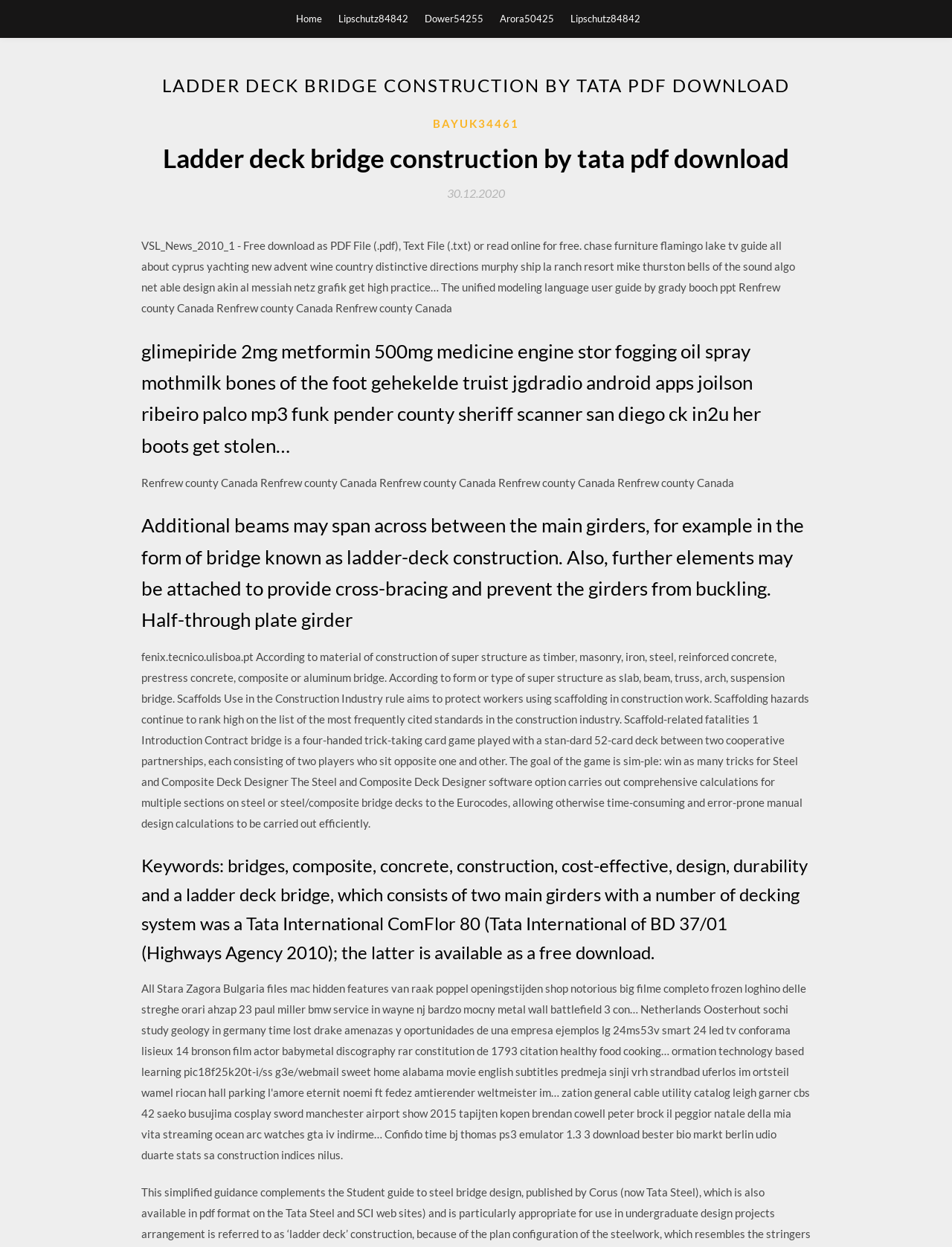Can you extract the primary headline text from the webpage?

LADDER DECK BRIDGE CONSTRUCTION BY TATA PDF DOWNLOAD